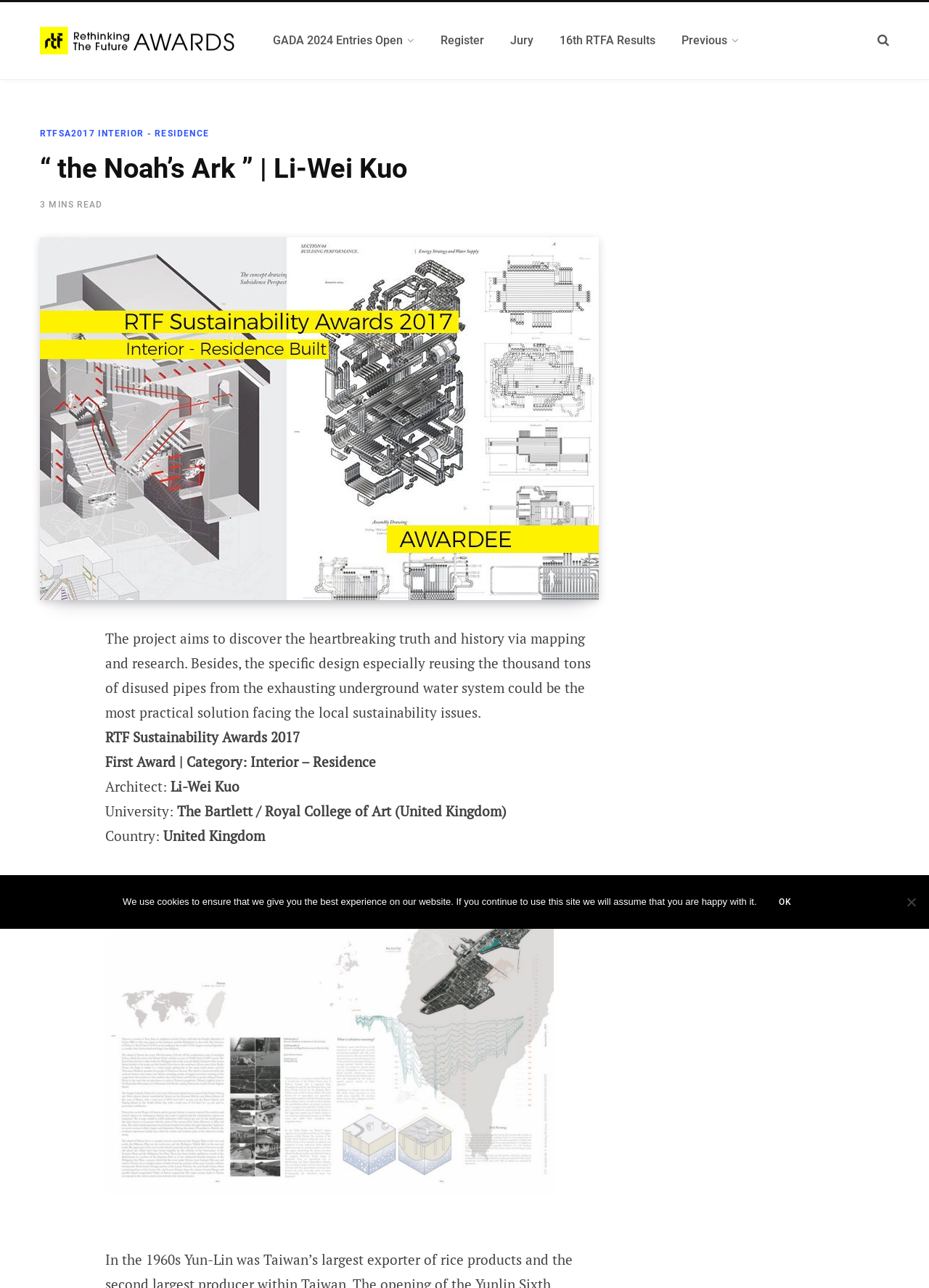Who is the architect of the project?
Give a detailed response to the question by analyzing the screenshot.

The architect of the project can be found in the StaticText element, which contains the text 'Architect: Li-Wei Kuo'. This text provides the name of the architect responsible for the project.